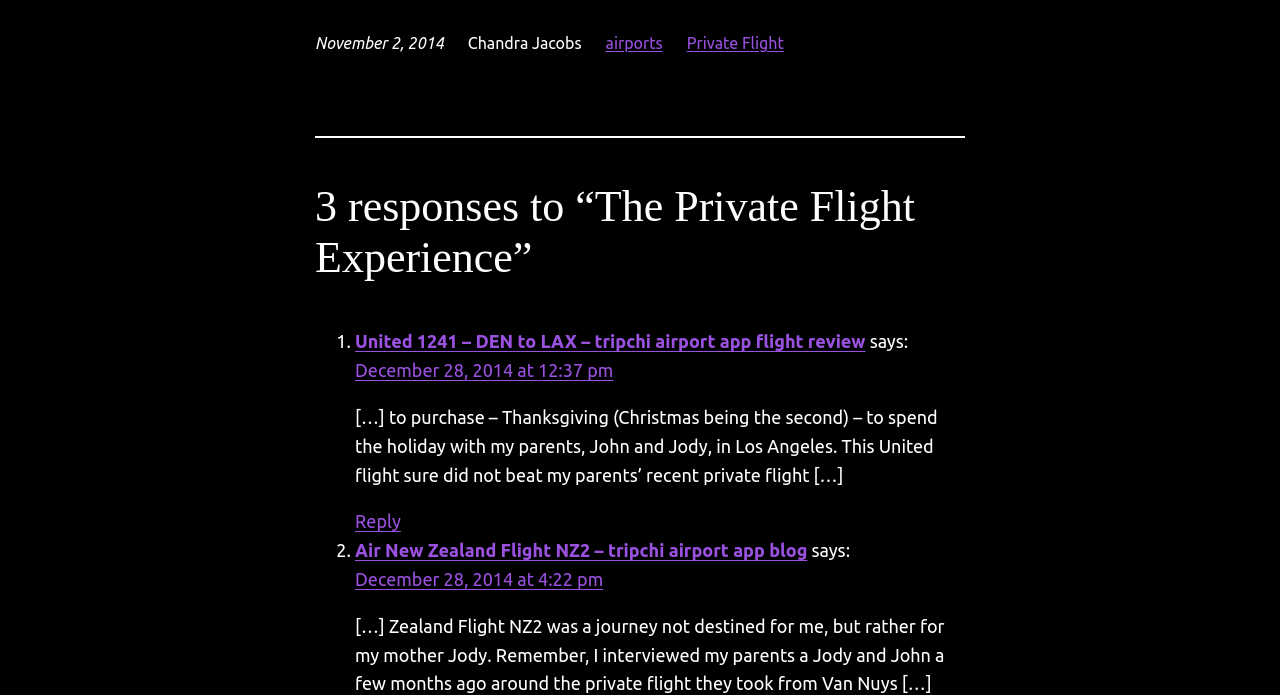Show the bounding box coordinates for the HTML element described as: "Reply".

[0.277, 0.736, 0.313, 0.765]